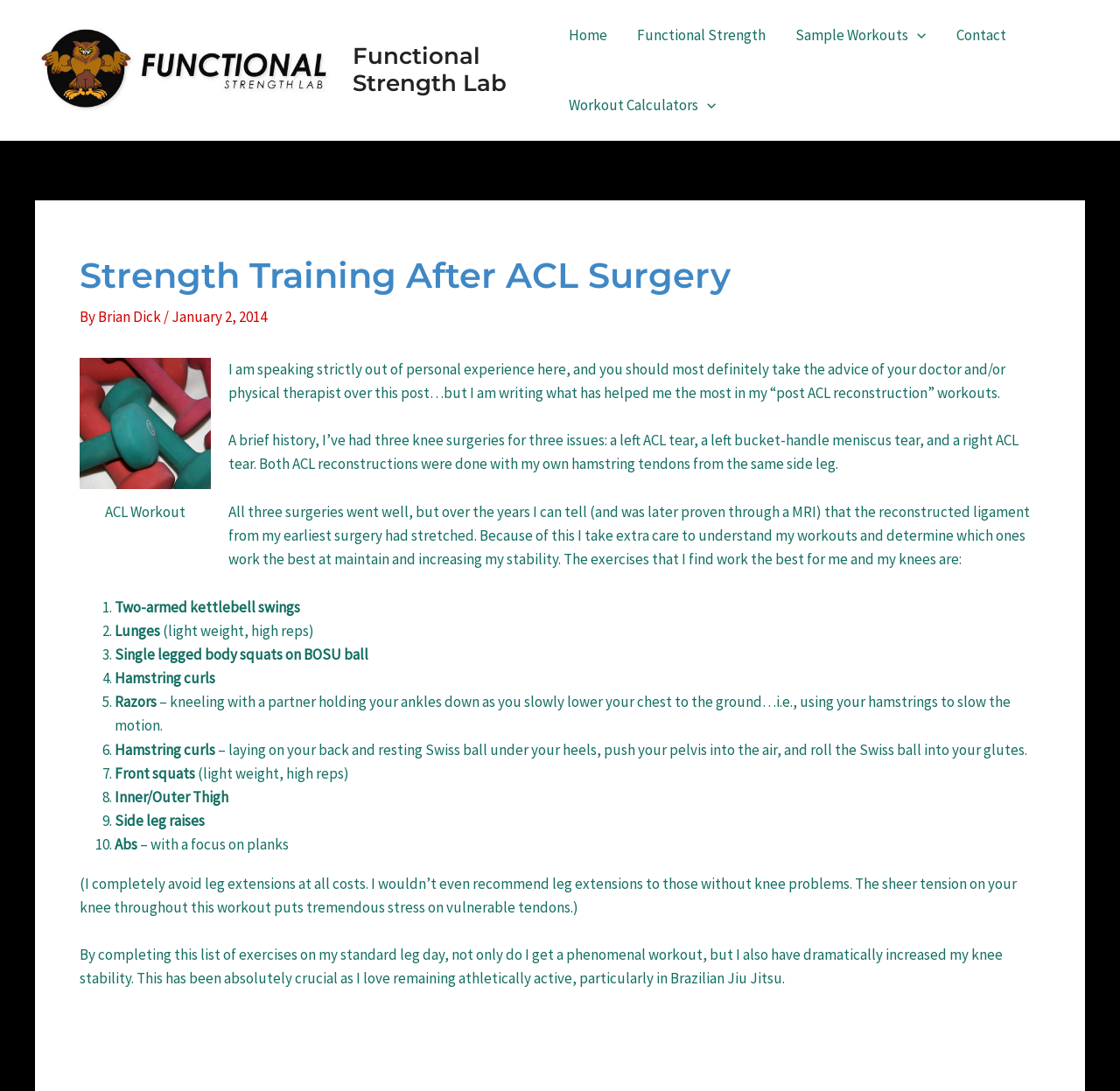Show the bounding box coordinates of the element that should be clicked to complete the task: "Click on the 'Functional Strength' link".

[0.556, 0.0, 0.697, 0.064]